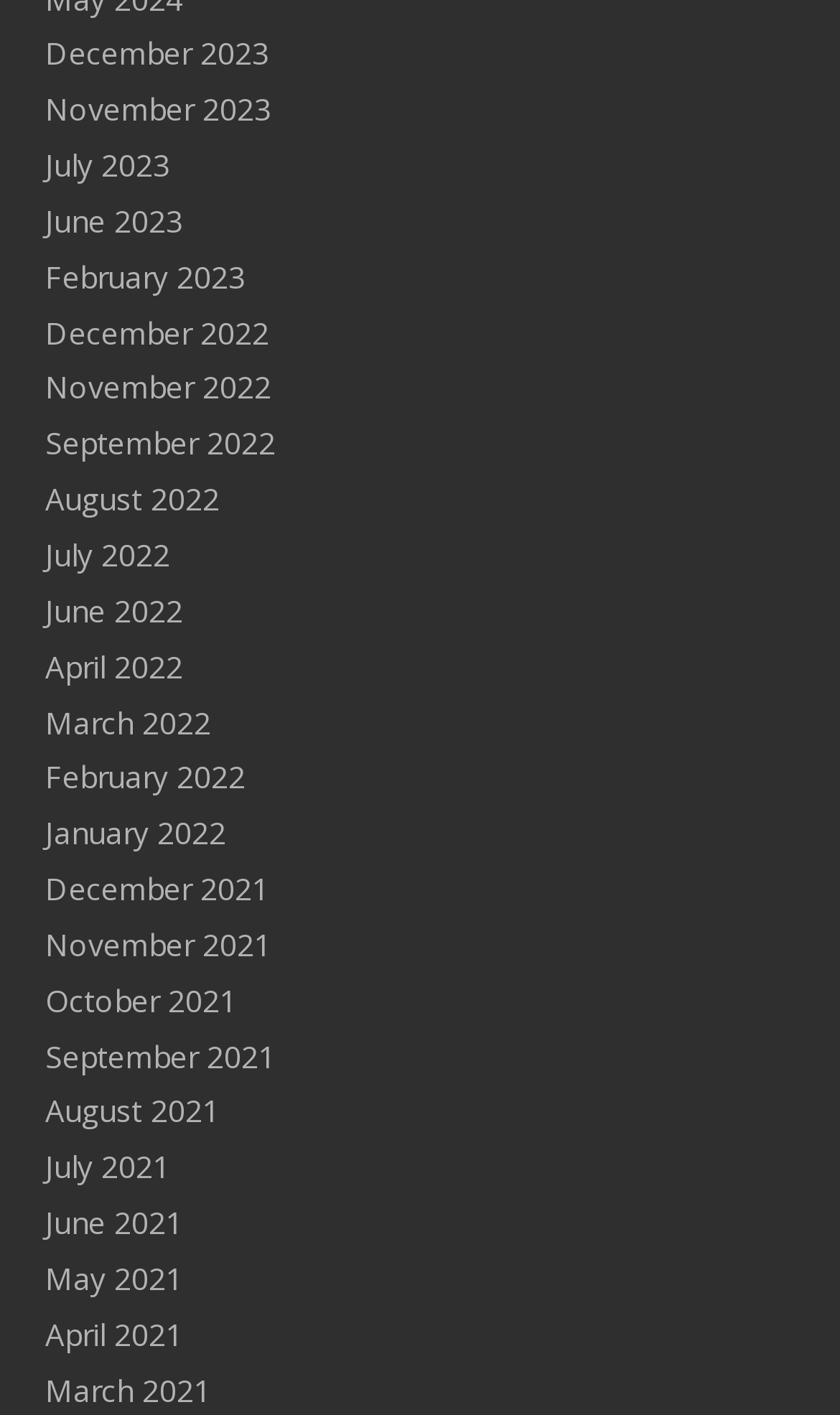Determine the coordinates of the bounding box that should be clicked to complete the instruction: "Click on 'Released'". The coordinates should be represented by four float numbers between 0 and 1: [left, top, right, bottom].

None